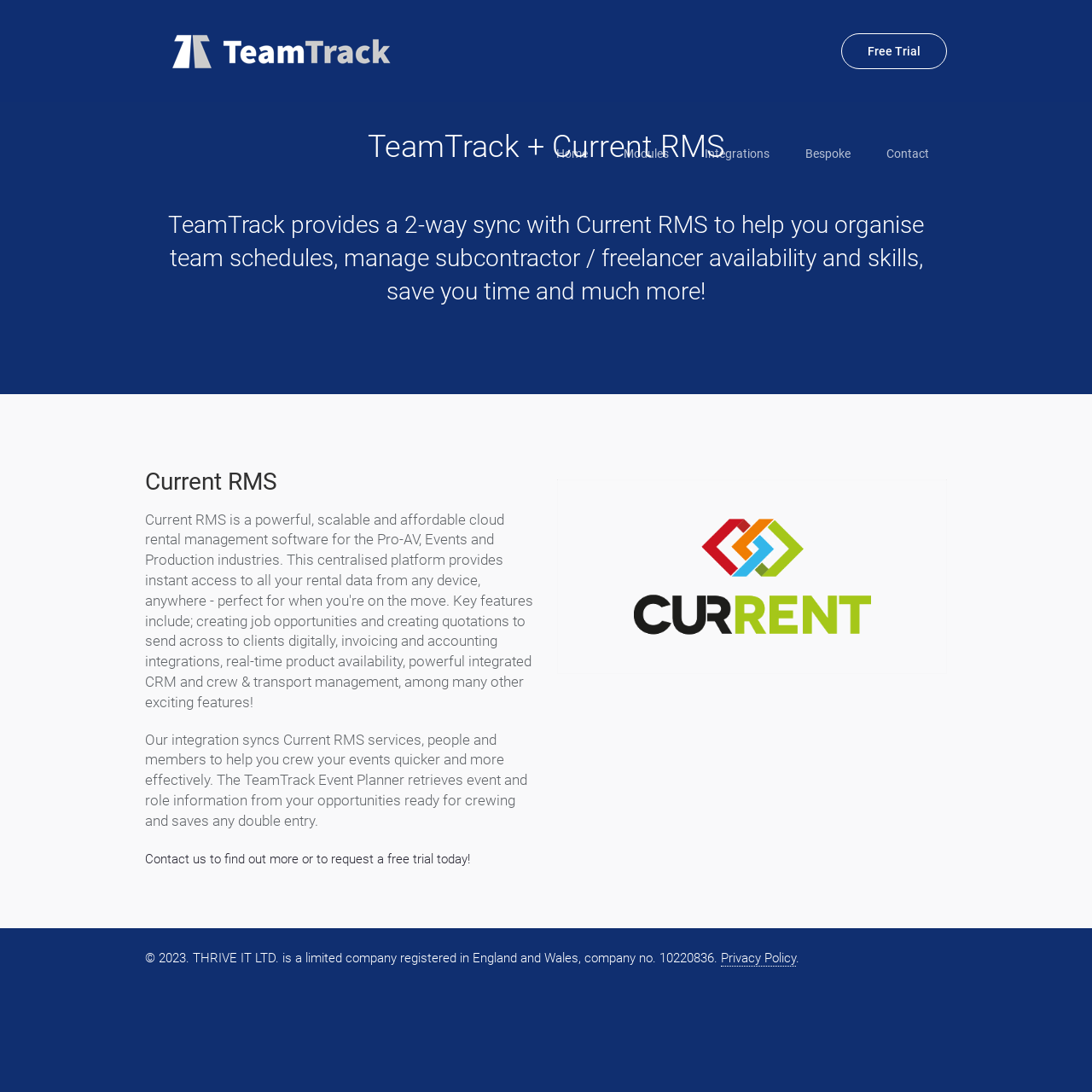Locate the bounding box coordinates of the area that needs to be clicked to fulfill the following instruction: "Click on the 'Free Trial' link". The coordinates should be in the format of four float numbers between 0 and 1, namely [left, top, right, bottom].

[0.77, 0.03, 0.867, 0.063]